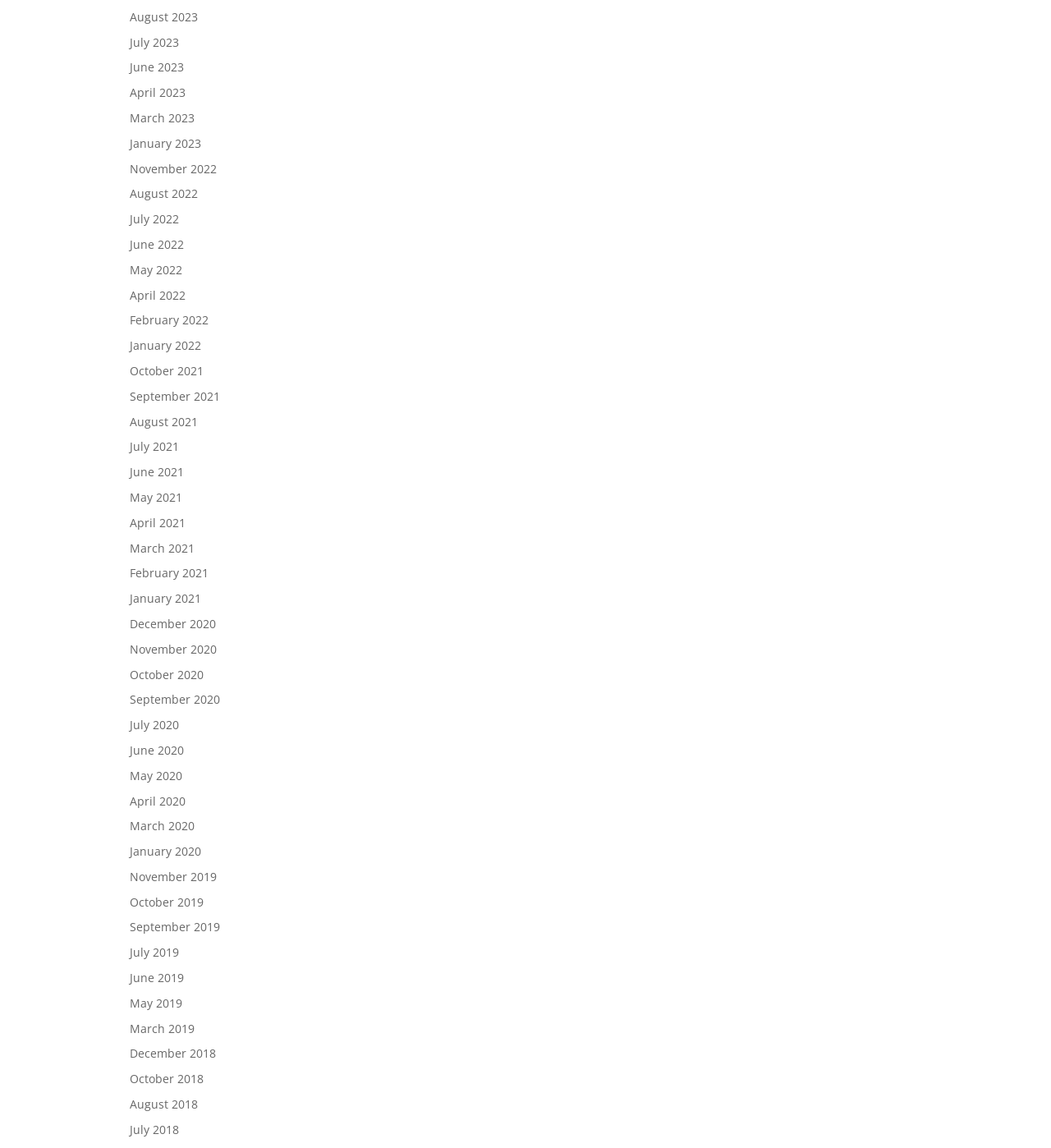Answer the question using only a single word or phrase: 
Are there any months listed in 2019?

Yes